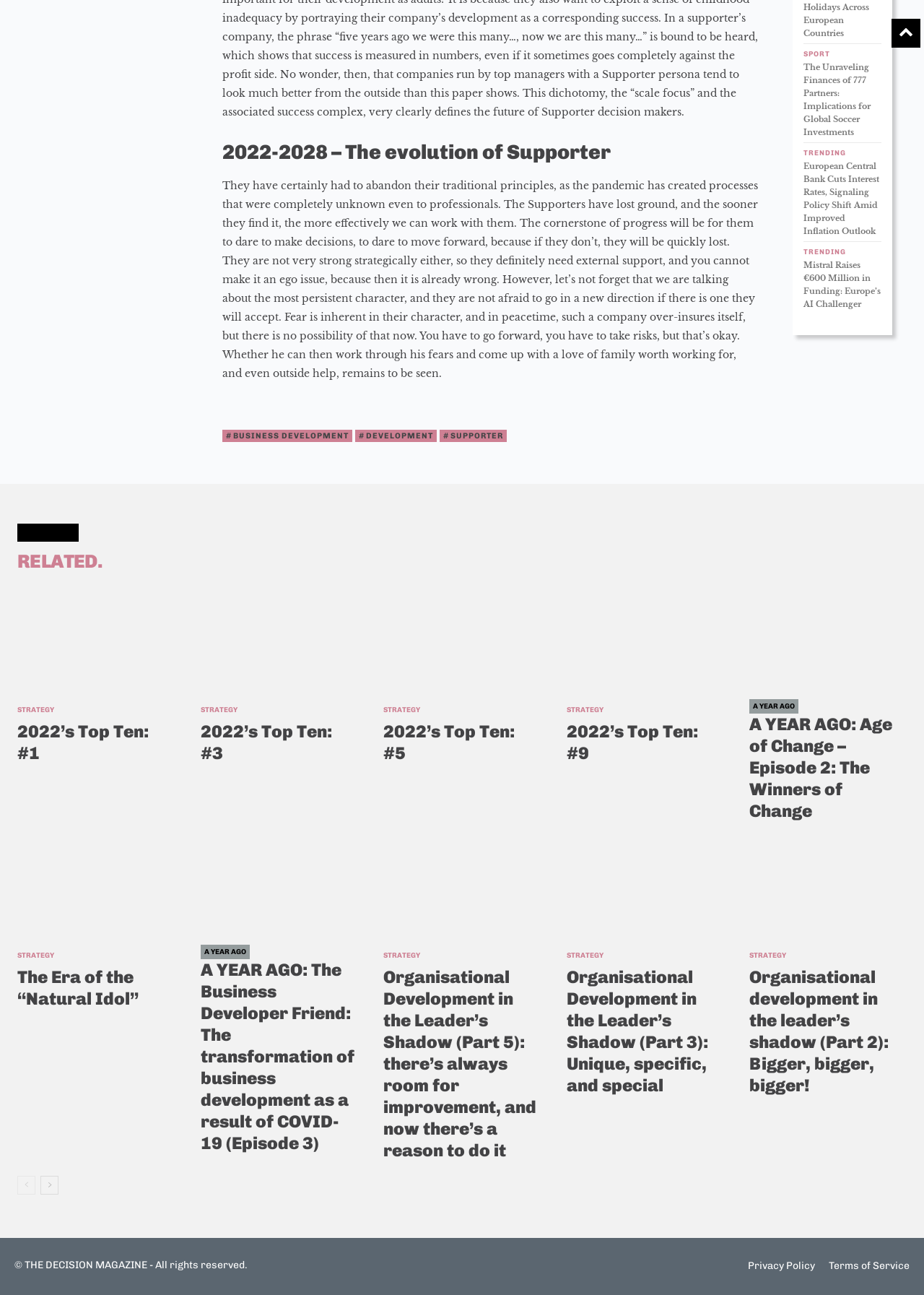Please specify the bounding box coordinates of the clickable region necessary for completing the following instruction: "Read the 'About' section". The coordinates must consist of four float numbers between 0 and 1, i.e., [left, top, right, bottom].

None